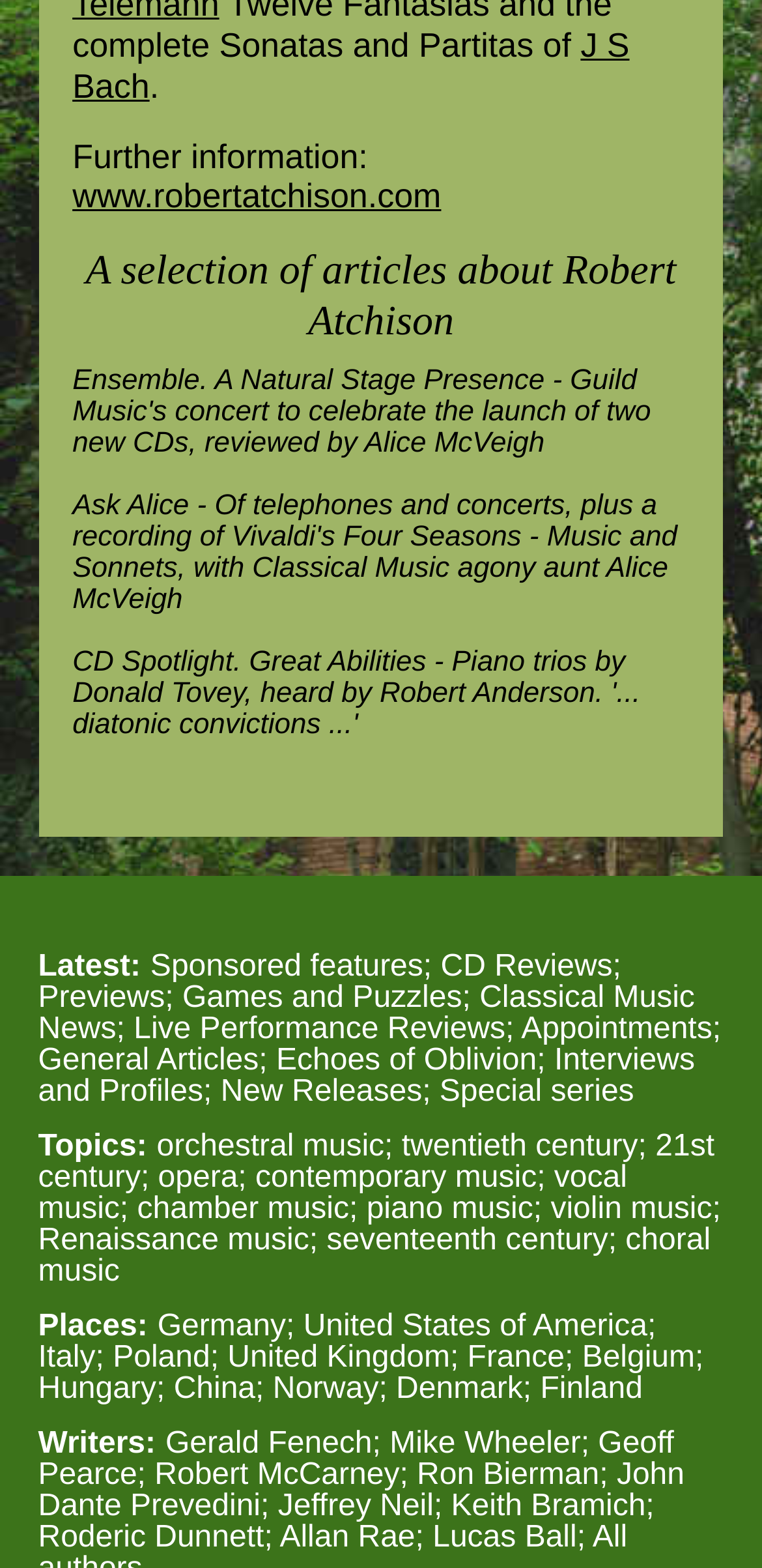Answer in one word or a short phrase: 
What is the topic of the first article?

Guild Music's concert